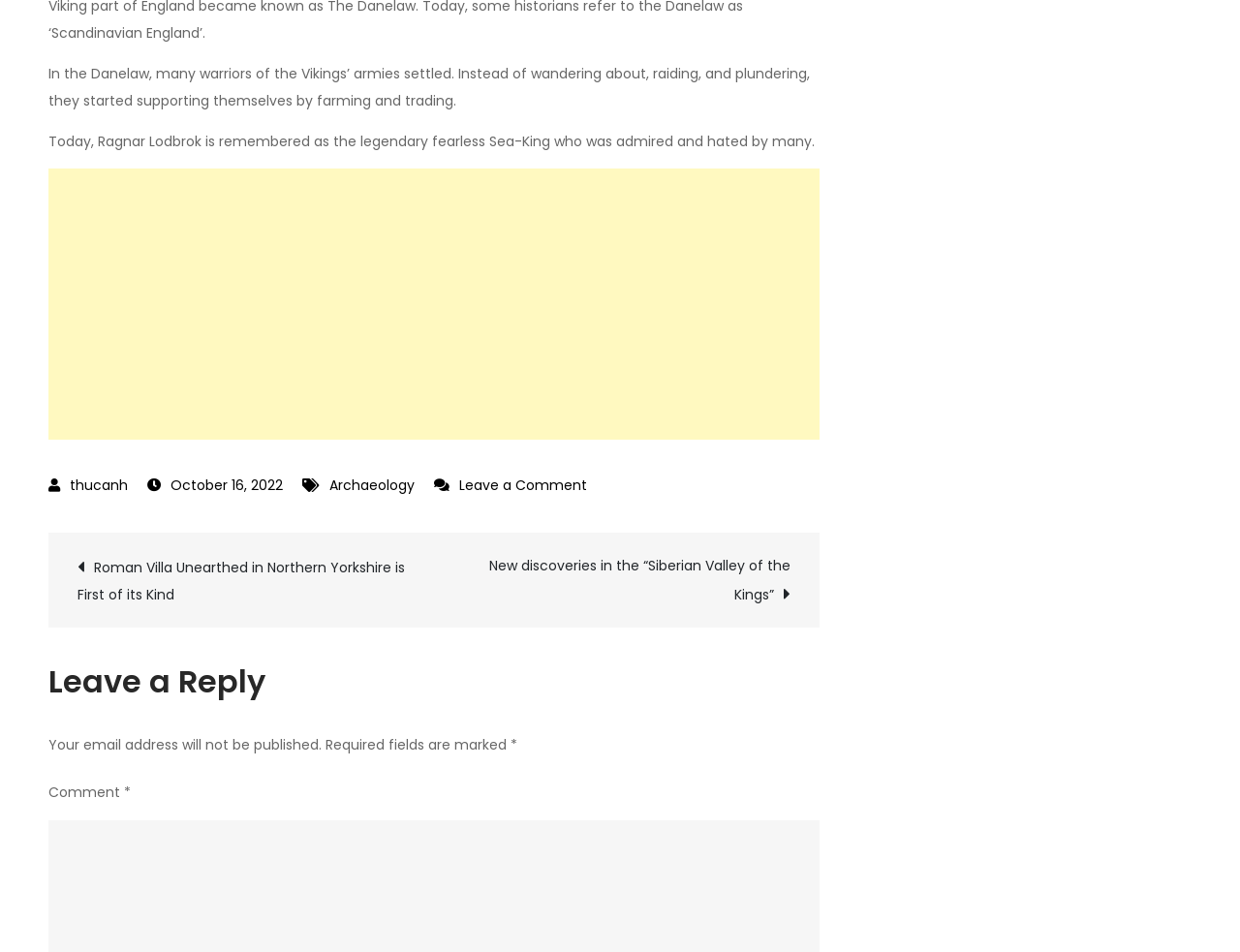Find the bounding box coordinates for the HTML element specified by: "thucanh".

[0.039, 0.5, 0.103, 0.52]